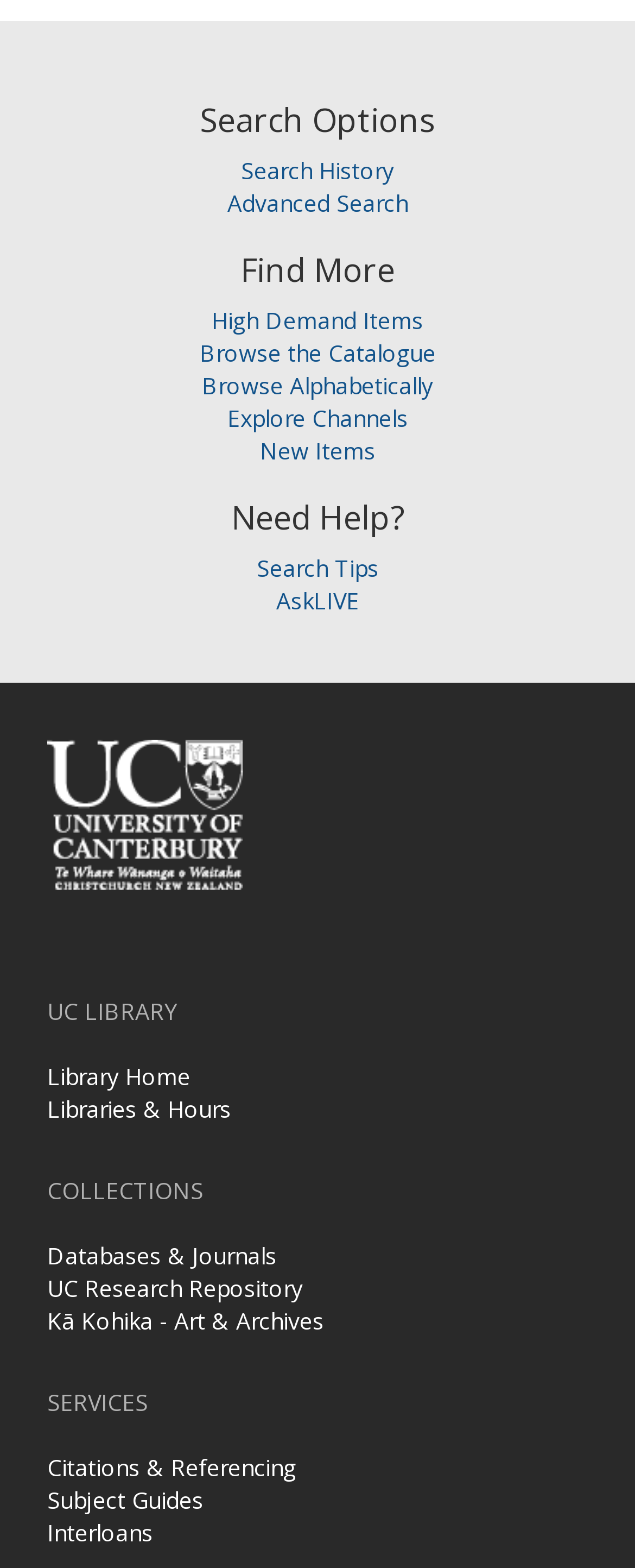What is the name of the repository?
Please provide a single word or phrase based on the screenshot.

UC Research Repository